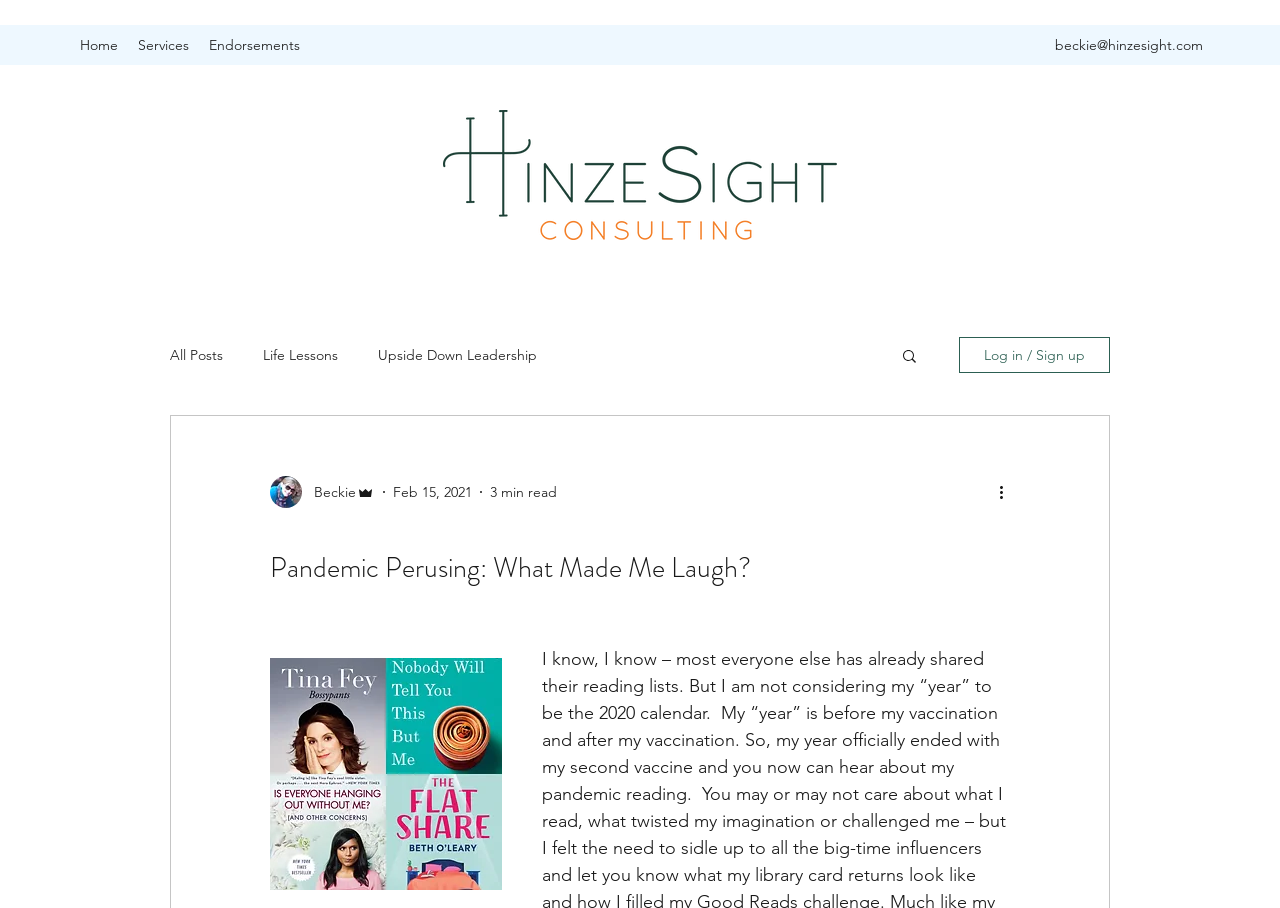Can you pinpoint the bounding box coordinates for the clickable element required for this instruction: "search for something"? The coordinates should be four float numbers between 0 and 1, i.e., [left, top, right, bottom].

[0.703, 0.382, 0.718, 0.405]